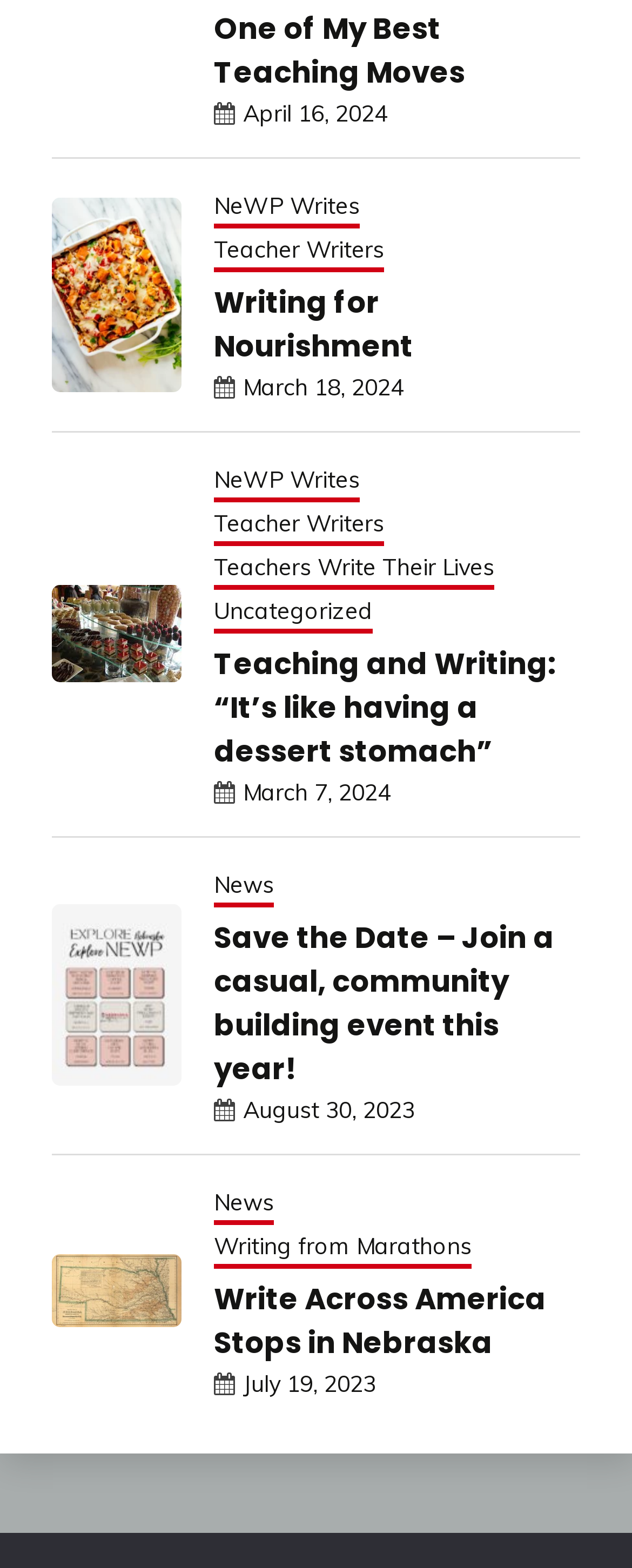How many 'News' category links are there on the webpage?
Using the image, provide a concise answer in one word or a short phrase.

2